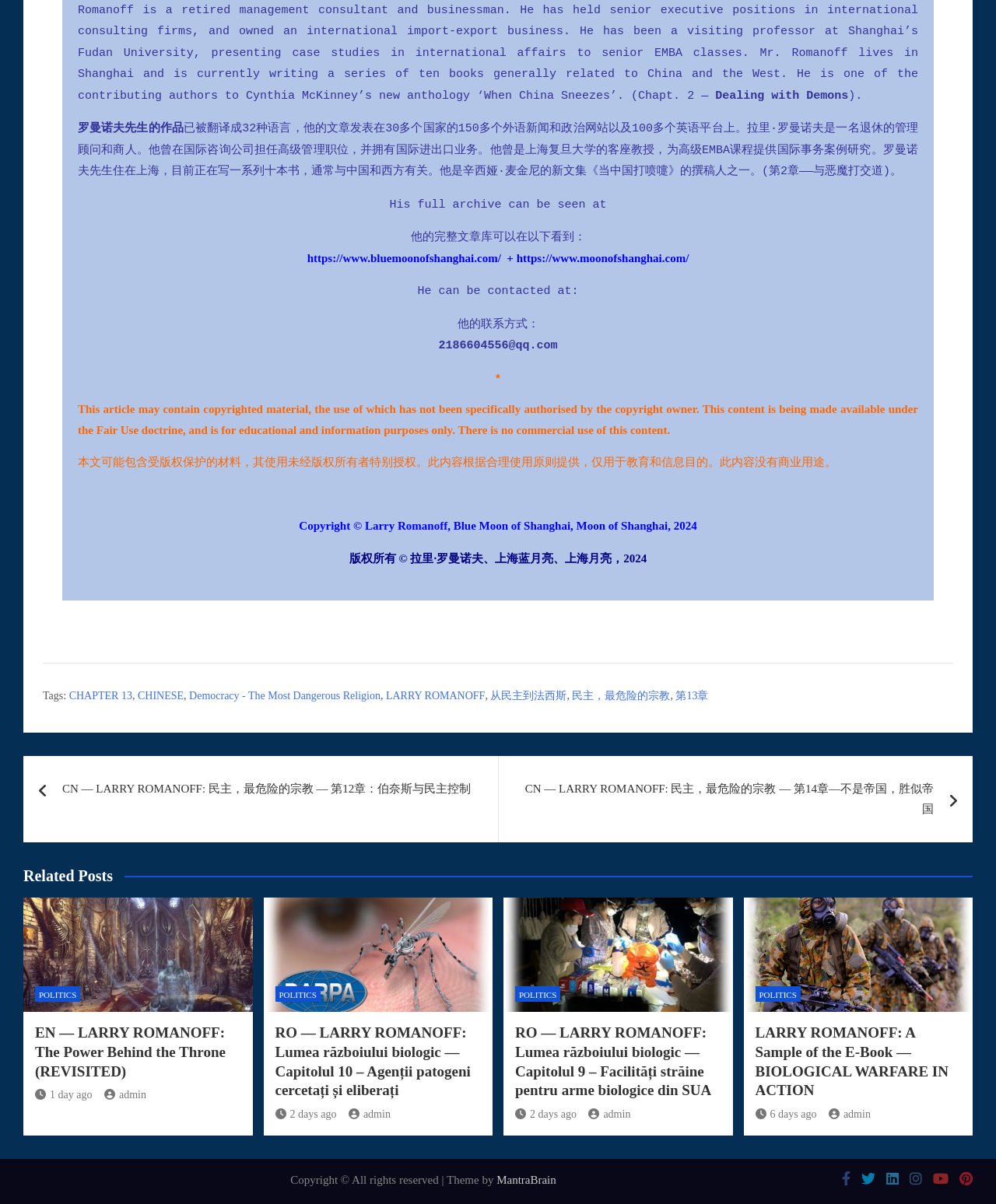Predict the bounding box of the UI element based on the description: "LARRY ROMANOFF". The coordinates should be four float numbers between 0 and 1, formatted as [left, top, right, bottom].

[0.387, 0.571, 0.487, 0.586]